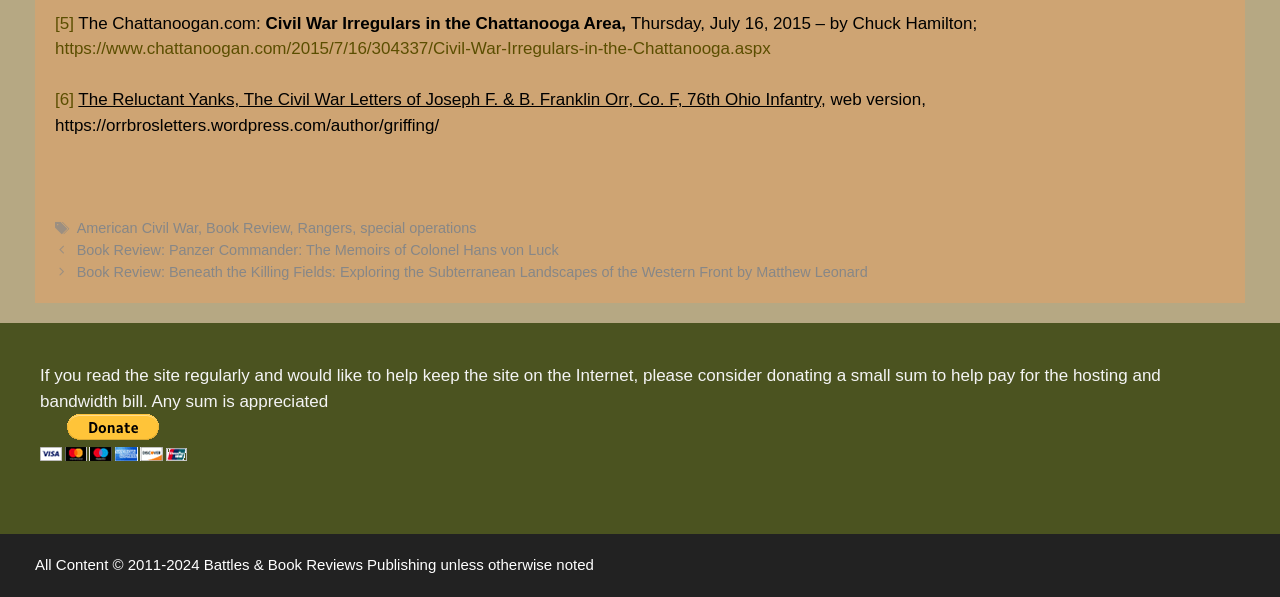What is the name of the book being reviewed?
Identify the answer in the screenshot and reply with a single word or phrase.

The Reluctant Yanks